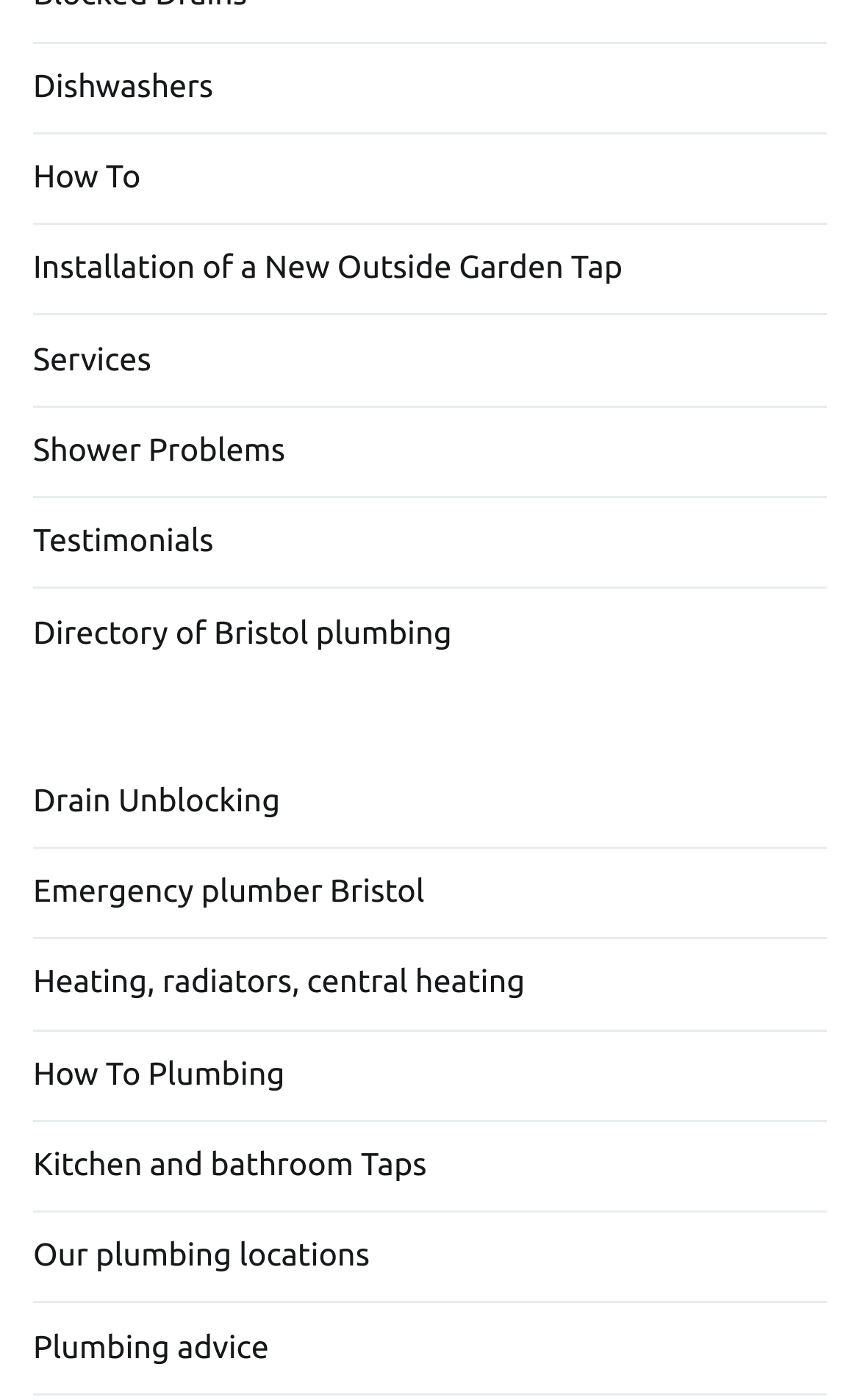Find the bounding box coordinates for the element that must be clicked to complete the instruction: "Get Plumbing advice". The coordinates should be four float numbers between 0 and 1, indicated as [left, top, right, bottom].

[0.038, 0.931, 0.962, 0.995]